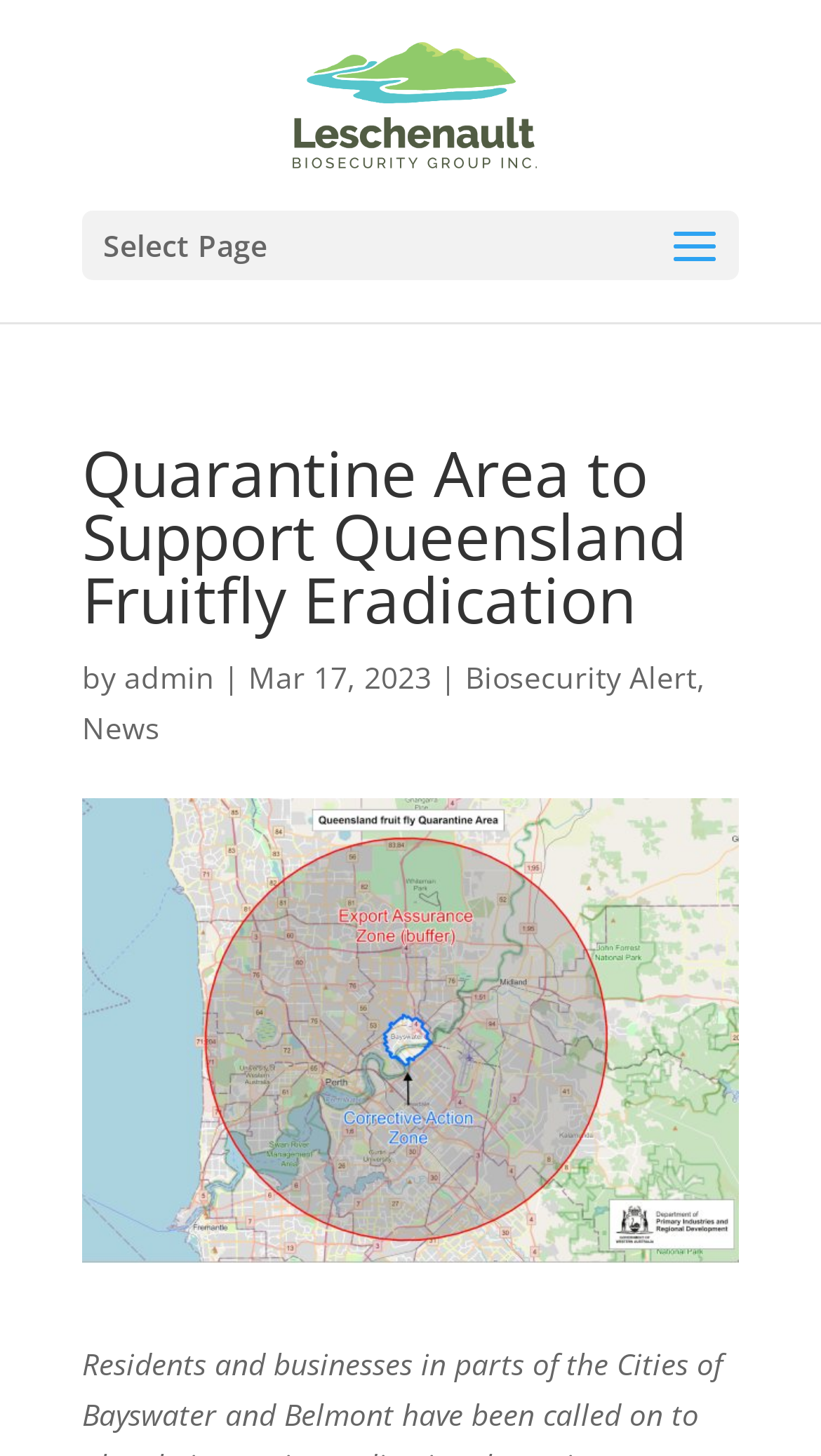Extract the bounding box coordinates for the UI element described as: "News".

[0.1, 0.486, 0.195, 0.513]